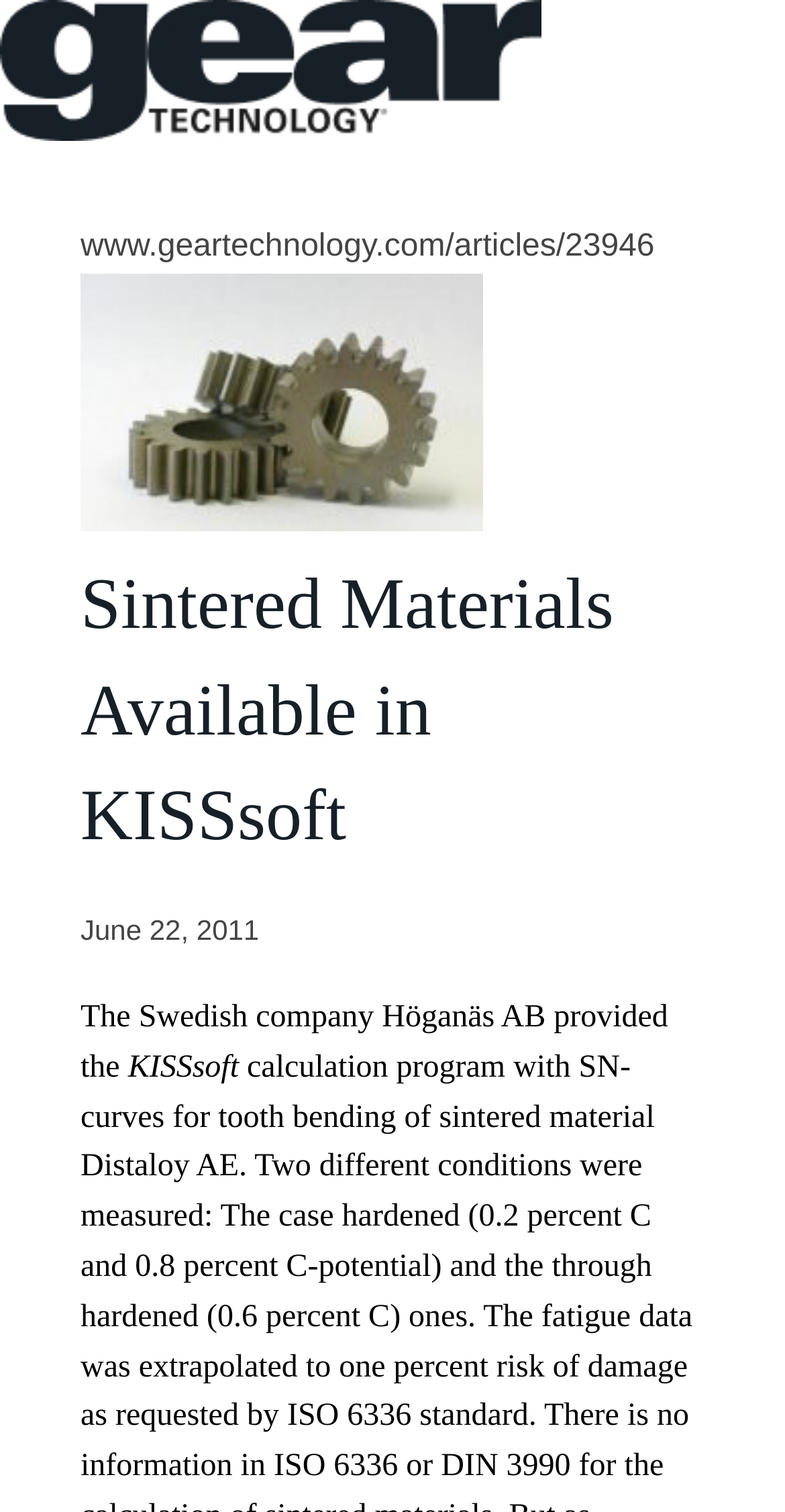What is the name of the magazine? Refer to the image and provide a one-word or short phrase answer.

Gear Technology Magazine